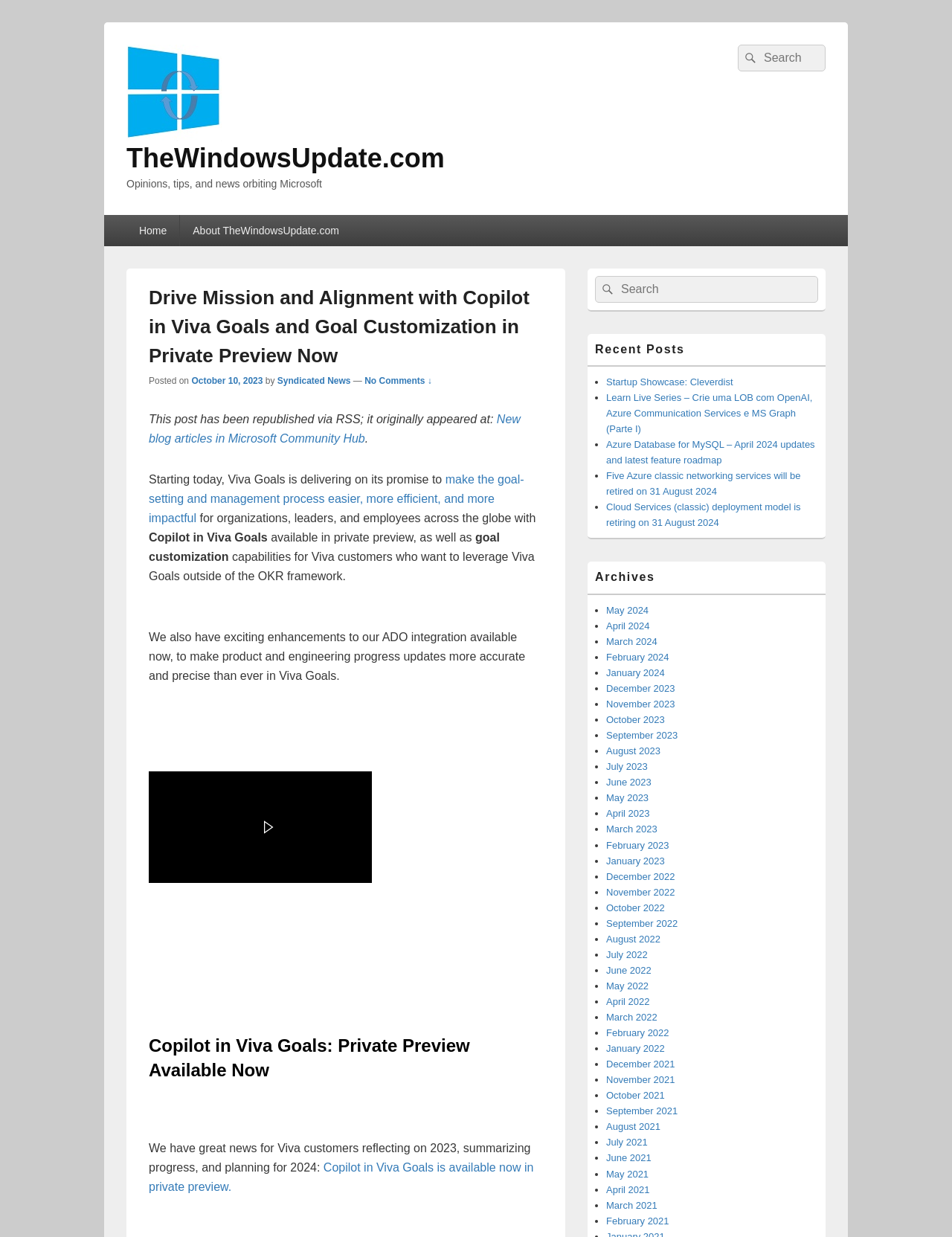Identify the bounding box for the described UI element. Provide the coordinates in (top-left x, top-left y, bottom-right x, bottom-right y) format with values ranging from 0 to 1: alt="TheWindowsUpdate.com"

[0.133, 0.106, 0.233, 0.116]